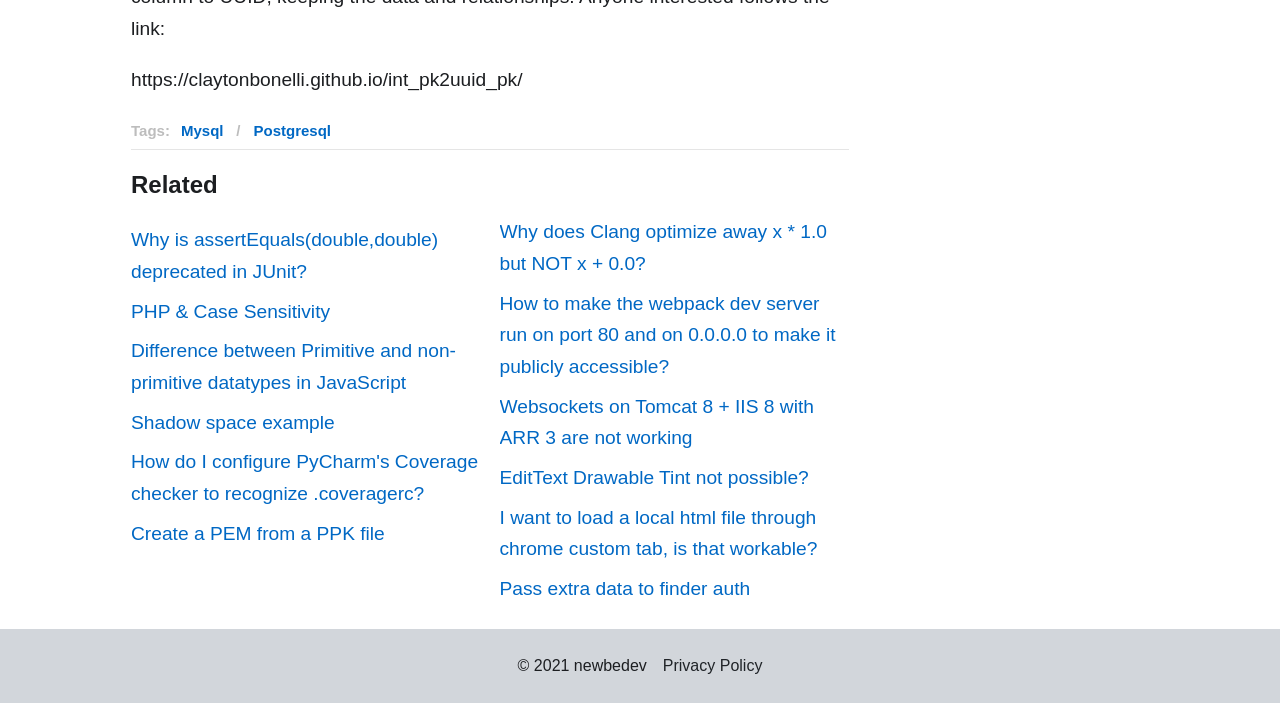What is the purpose of the link 'Privacy Policy'?
Please answer the question as detailed as possible.

The link 'Privacy Policy' is located at the bottom of the webpage, and its purpose is to allow users to view the website's privacy policy. This link is likely to lead to a page that explains how the website handles user data and privacy.